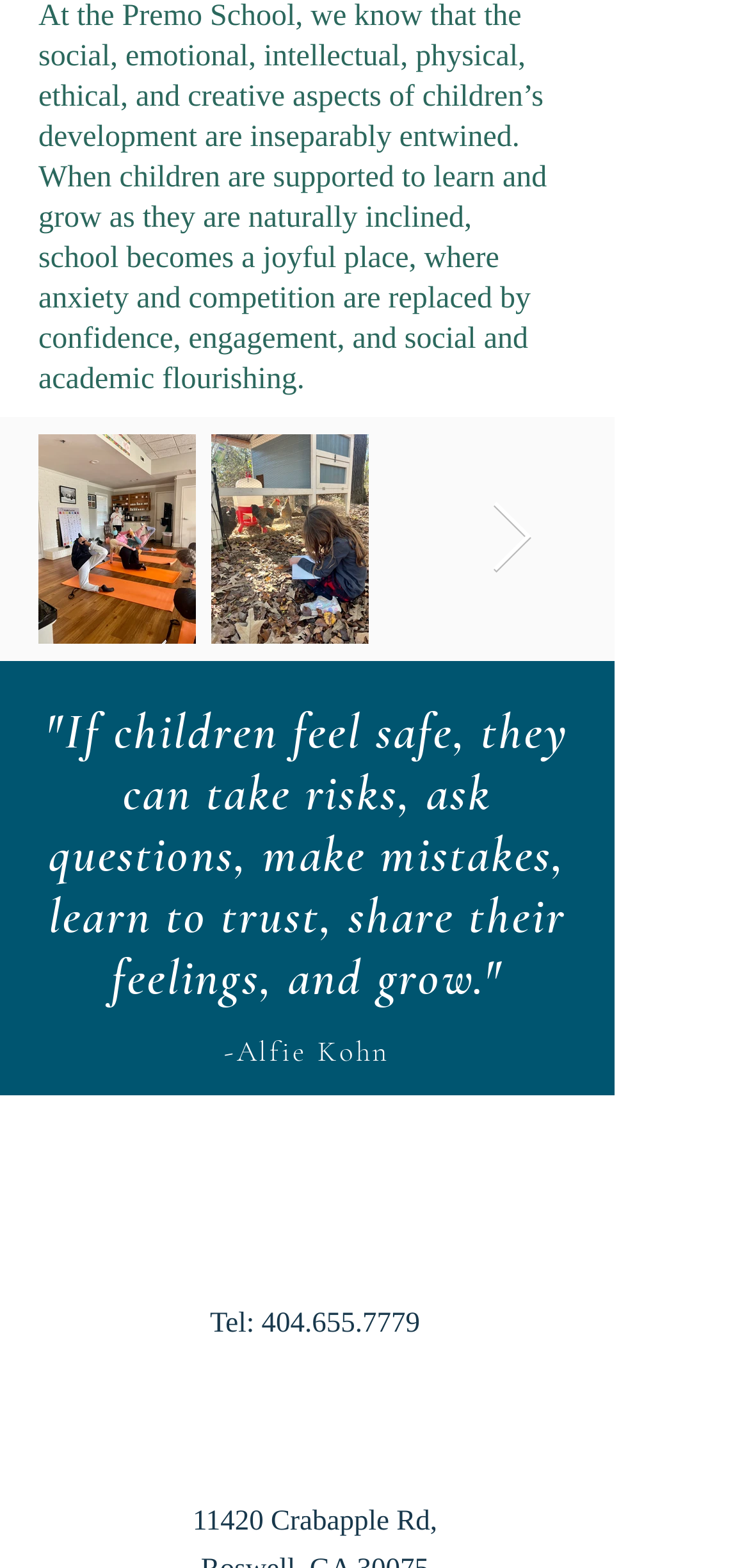What is the address of the school?
Refer to the image and offer an in-depth and detailed answer to the question.

The question asks for the address of the school, which can be found in the StaticText element with the text '11420 Crabapple Rd,'. This element is located at the bottom of the webpage, which is a common location for contact information.